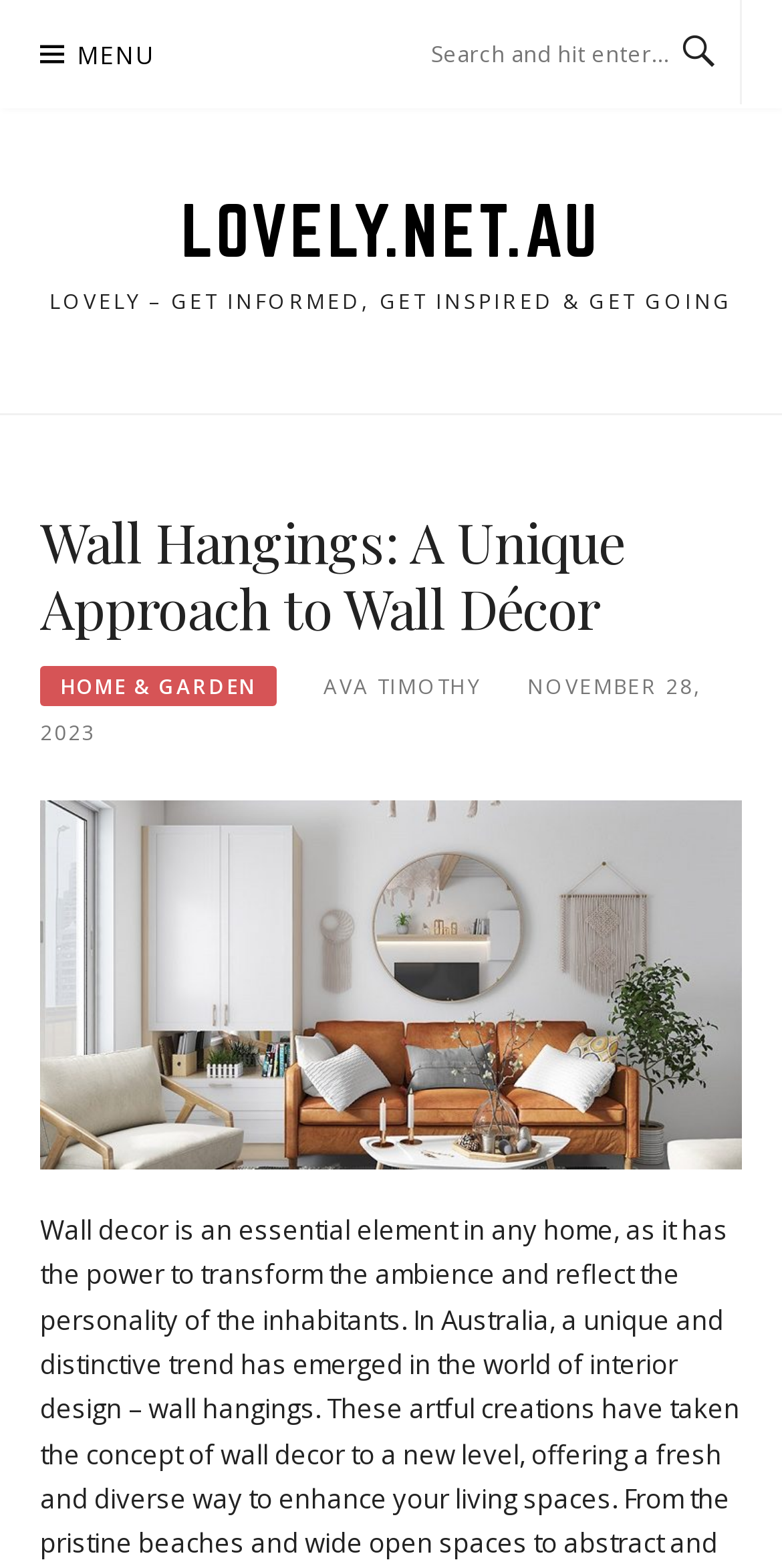Describe all the key features of the webpage in detail.

The webpage is about wall hangings, specifically highlighting their cultural and symbolic significance. At the top left corner, there is a button with a menu icon, which is not expanded. Next to it, on the top right corner, there is a search bar with a placeholder text "Search and hit enter...". Below the search bar, there is a link to the website's homepage, "LOVELY.NET.AU", which spans almost the entire width of the page.

Below the top navigation section, there is a header section that occupies most of the page's width. It contains a heading that reads "Wall Hangings: A Unique Approach to Wall Décor", which is centered on the page. Below the heading, there are three elements aligned horizontally: a link to the "HOME & GARDEN" section, a text "AVA TIMOTHY", and a timestamp "NOVEMBER 28, 2023".

The main content of the page is an image that takes up most of the page's width, showcasing a living room decorated with wall hangings. The image is positioned below the header section, and its top edge is aligned with the bottom edge of the header section.